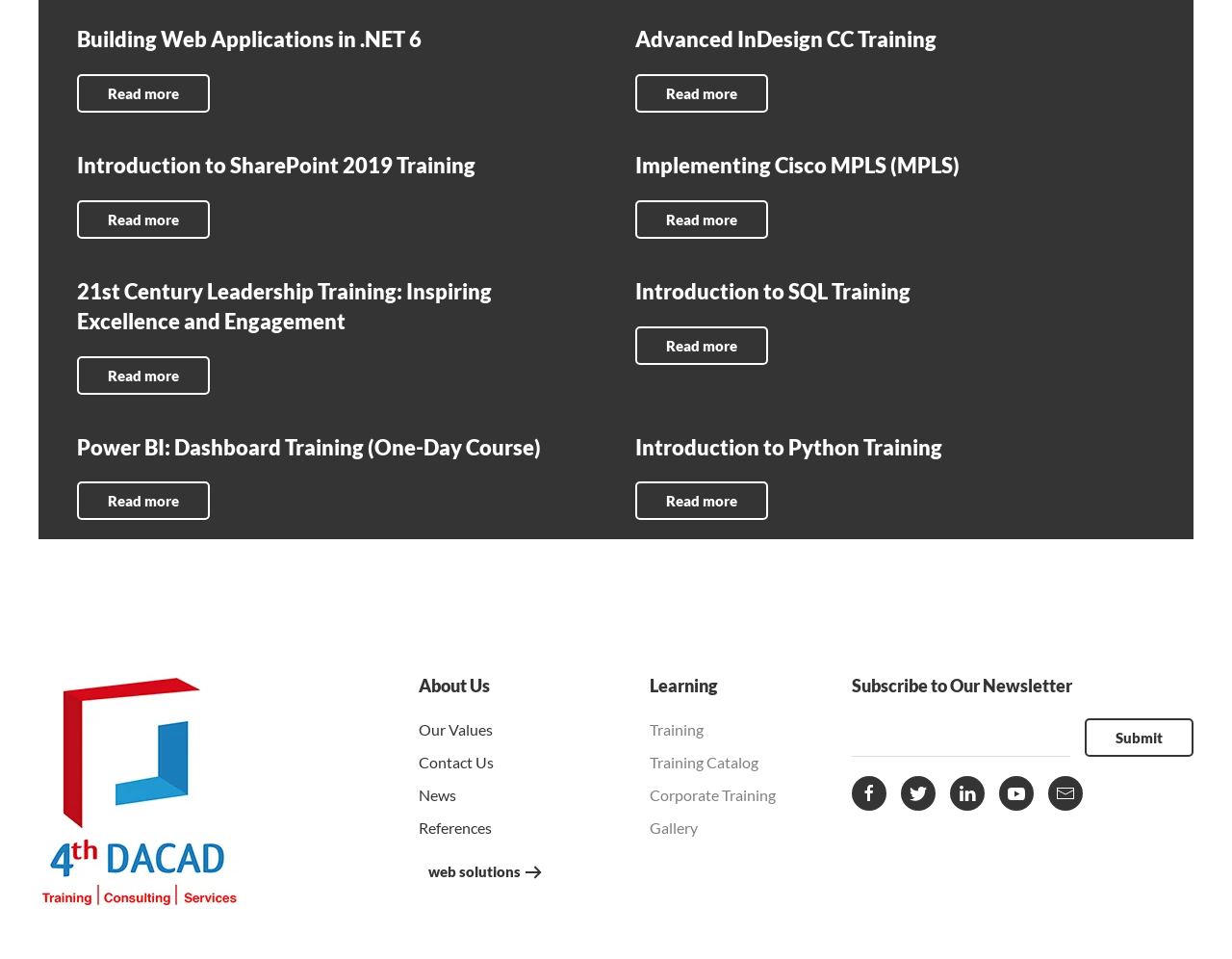Identify the bounding box of the HTML element described here: "Log in". Provide the coordinates as four float numbers between 0 and 1: [left, top, right, bottom].

None